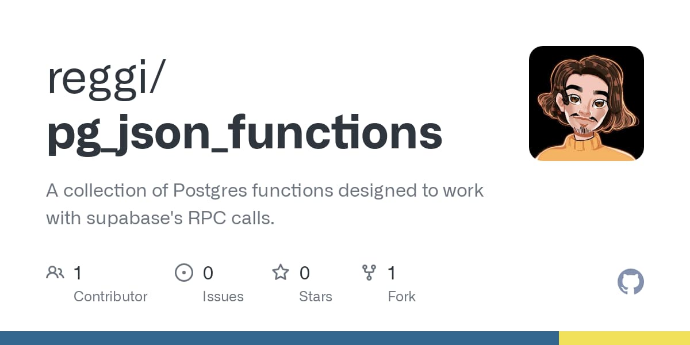Answer briefly with one word or phrase:
What is the purpose of this repository?

To enhance interactions with Supabase's RPC